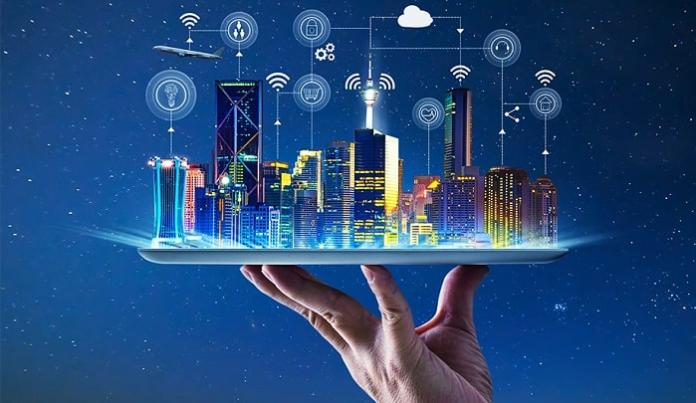What is the theme of the imagery?
Using the image, answer in one word or phrase.

Modern development in smart cities